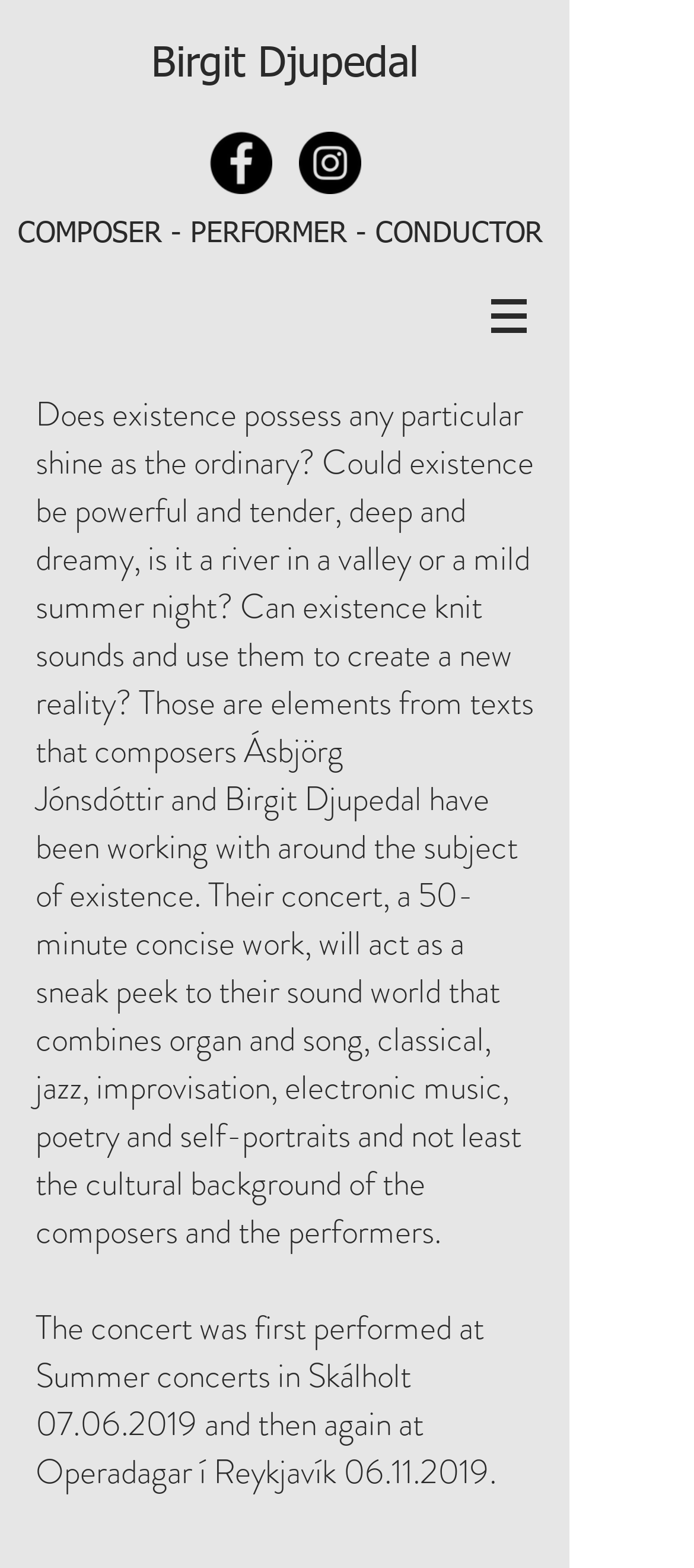Where was the concert first performed?
Using the details from the image, give an elaborate explanation to answer the question.

According to the text, the concert was first performed at Summer concerts in Skálholt, as mentioned in the paragraph describing the concert.